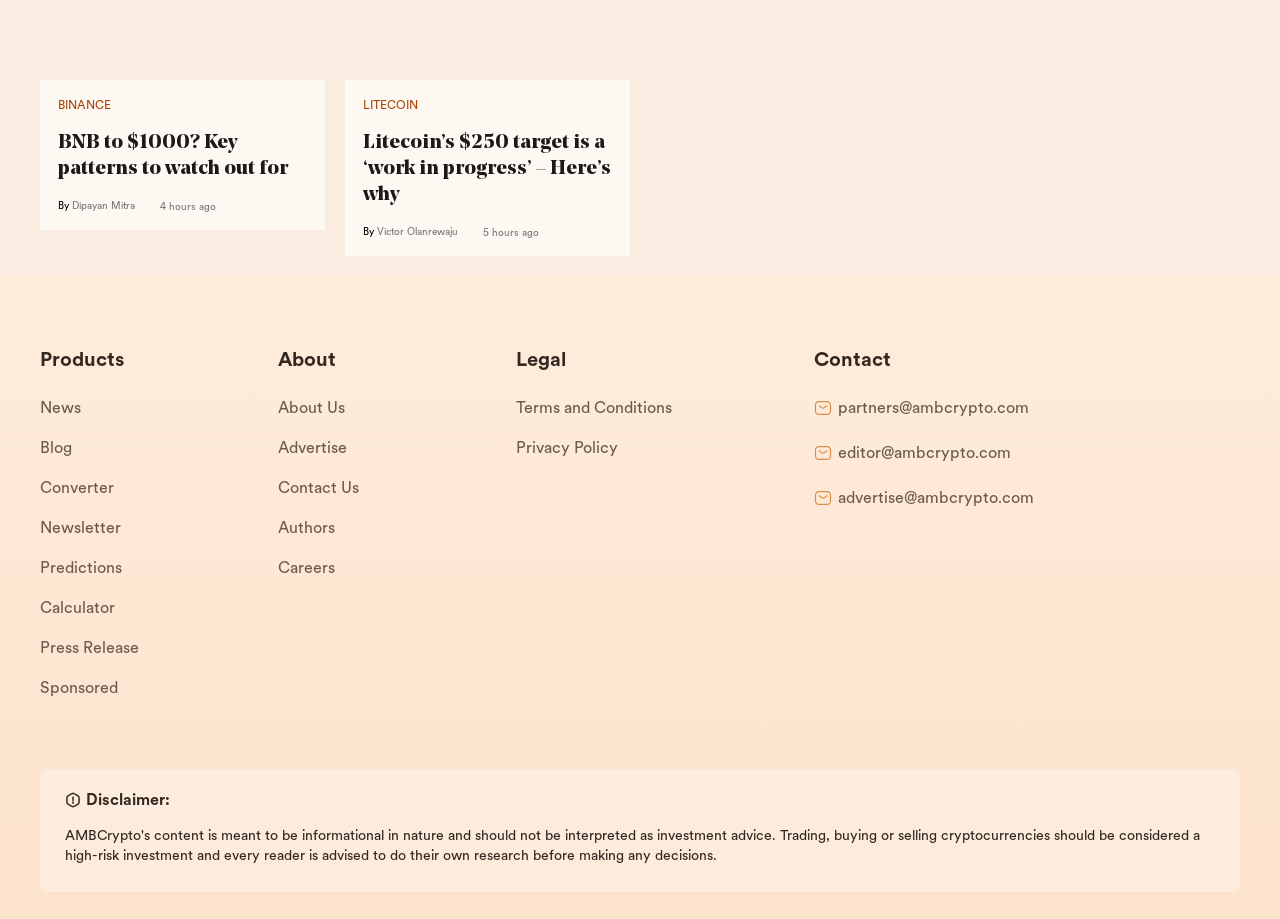Respond with a single word or short phrase to the following question: 
What is the purpose of the 'Converter' link?

Currency conversion